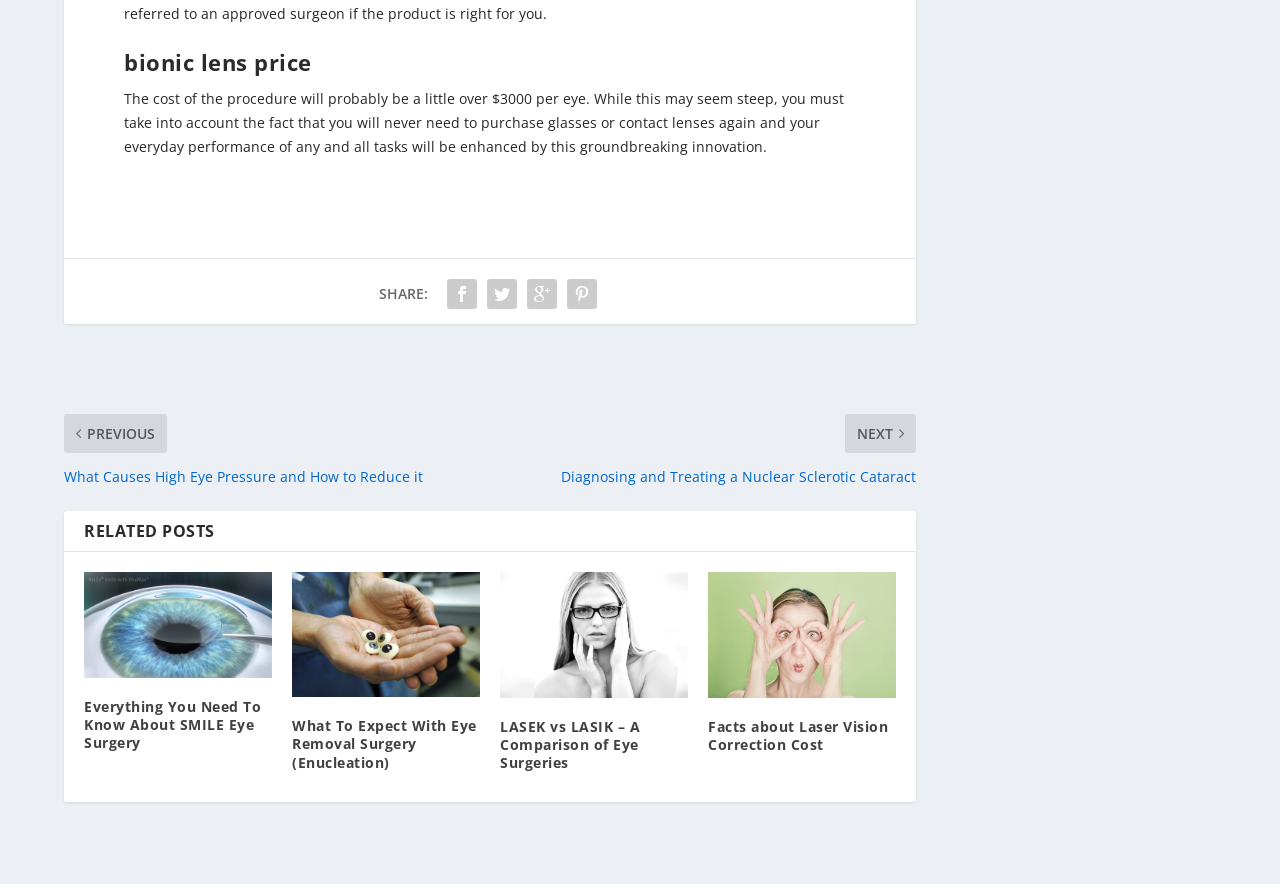Given the content of the image, can you provide a detailed answer to the question?
What is the purpose of the bionic lens?

The purpose of the bionic lens is mentioned in the same StaticText element with ID 285, which states that 'your everyday performance of any and all tasks will be enhanced by this groundbreaking innovation.'